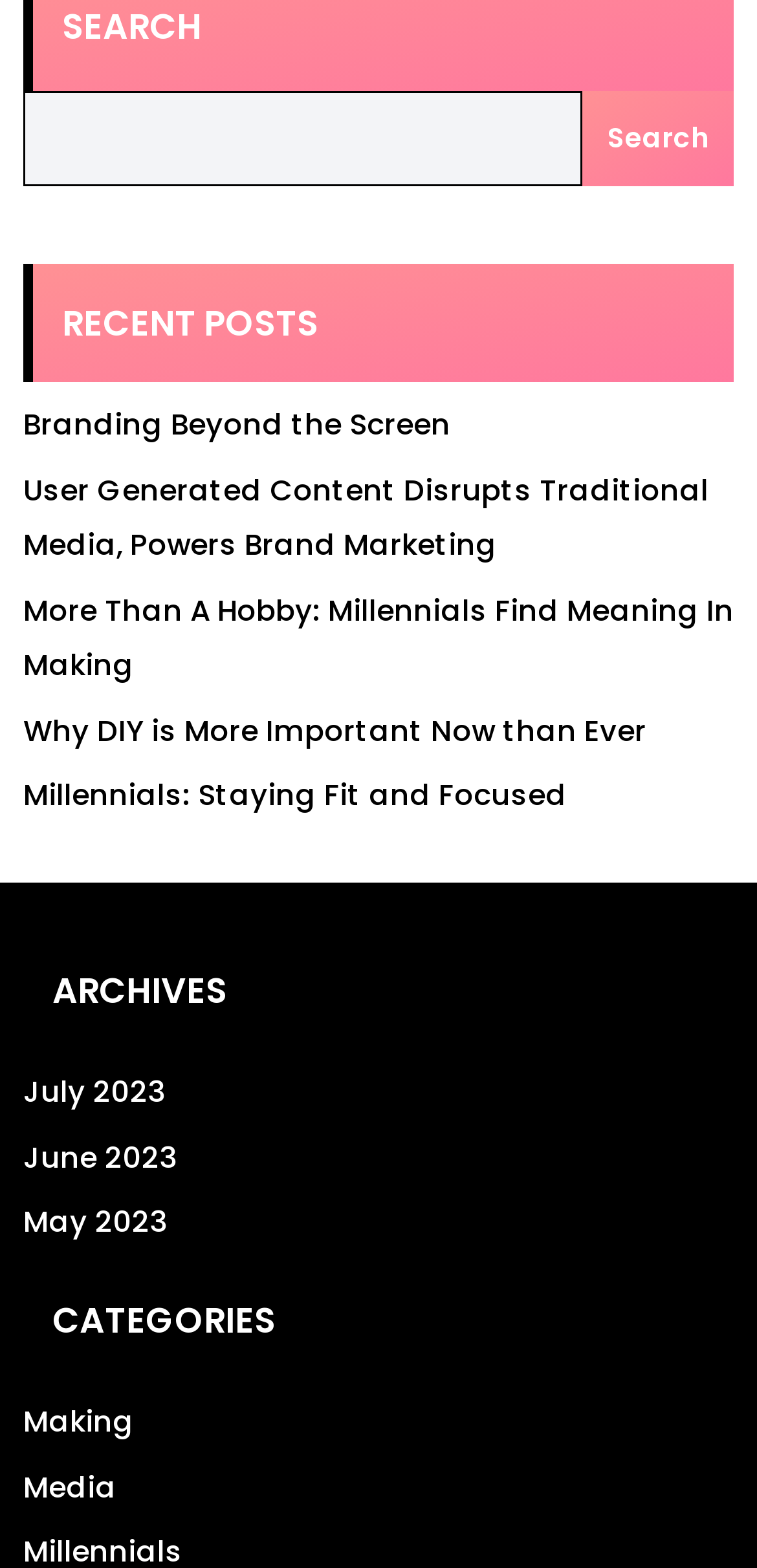Answer the following query concisely with a single word or phrase:
What categories of posts are available on the website?

Making and Media